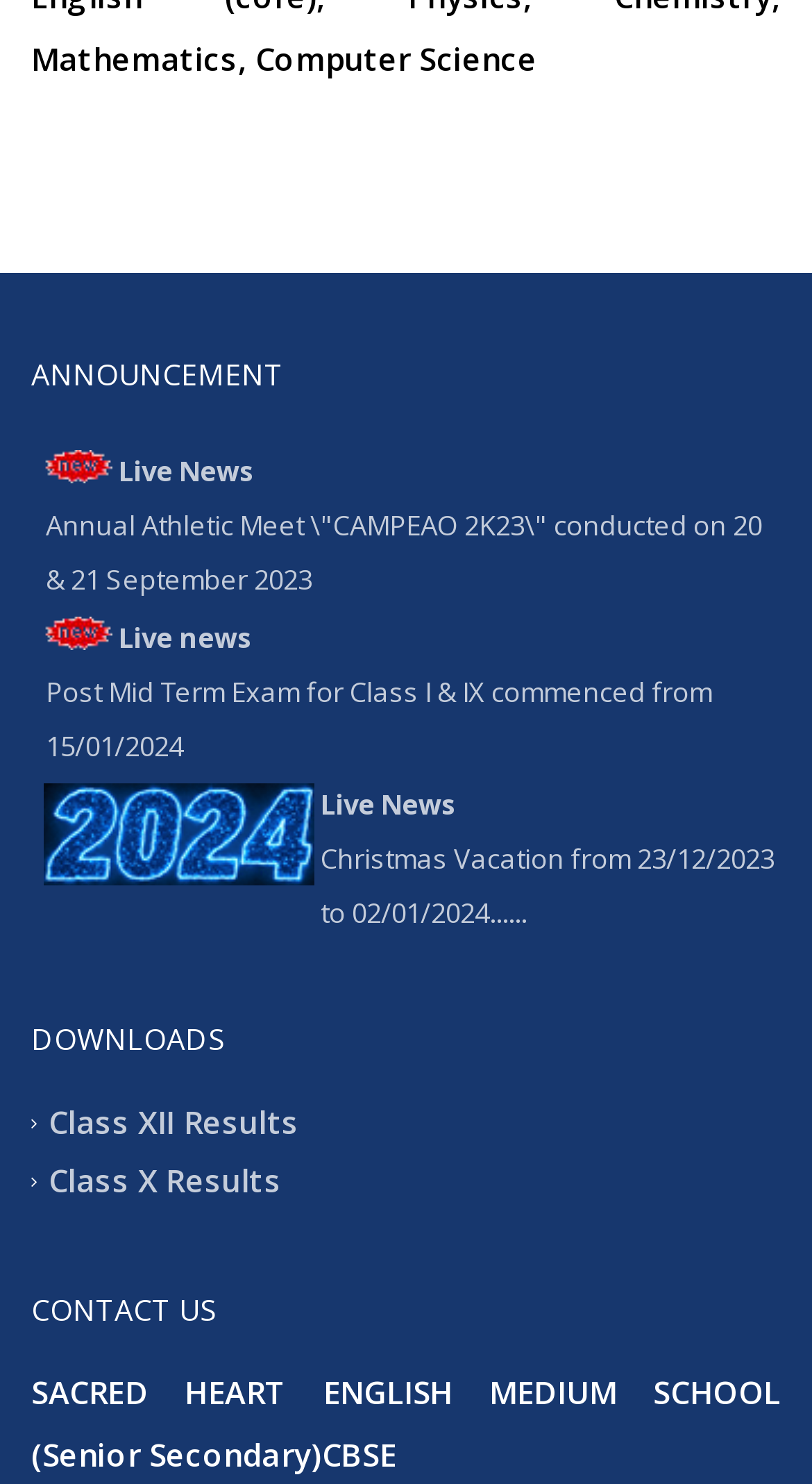Determine the bounding box coordinates of the area to click in order to meet this instruction: "View Contact Us".

[0.038, 0.87, 0.962, 0.894]